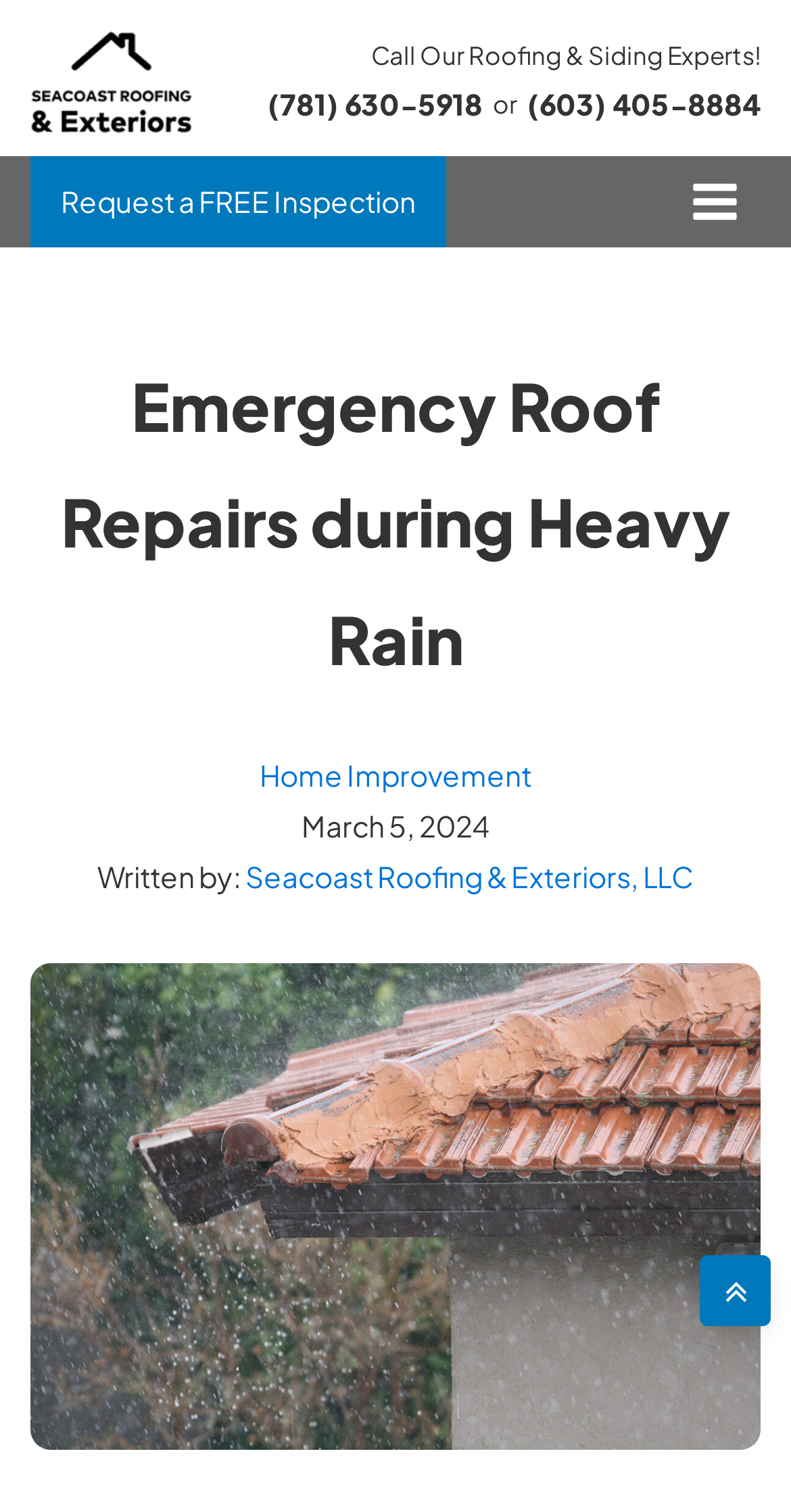Summarize the webpage in an elaborate manner.

The webpage is about emergency roof repairs during heavy rain, providing guidance on identifying and fixing roof leaks, finding reliable professionals, assessing damage, and performing emergency repairs to protect one's property.

At the top left of the page, there is a link, followed by a heading that reads "Emergency Roof Repairs during Heavy Rain". Below the heading, there is a call-to-action section with a prominent text "Call Our Roofing & Siding Experts!" and two phone numbers, "(781) 630-5918" and "(603) 405-8884", separated by the text "or". 

To the right of the call-to-action section, there is an SVG icon, and below it, a button that reads "Request a FREE Inspection". 

Further down the page, there is a section with a heading "Home Improvement", followed by a date "March 5, 2024", and an author credit "Written by: Seacoast Roofing & Exteriors, LLC". 

At the bottom right of the page, there is another link with an upward arrow icon.